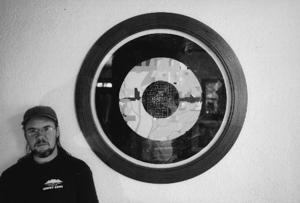Describe every aspect of the image in detail.

The image features a man standing next to a round, striking artwork mounted on a wall. The artwork, encased in a dark frame, showcases a bold, circular design with geometric patterns and contrasting colors. The man, dressed in a casual black T-shirt, appears contemplative as he gazes towards the viewer, positioned to the left of the piece. This monochromatic photograph captures a moment of interaction between the individual and the art, emphasizing the interplay of light and shadows that accentuates the textures of both the artwork and the man's expression. The overall composition conveys a sense of artistry and introspection, inviting viewers to appreciate the aesthetic surroundings and the individual immersed in them.